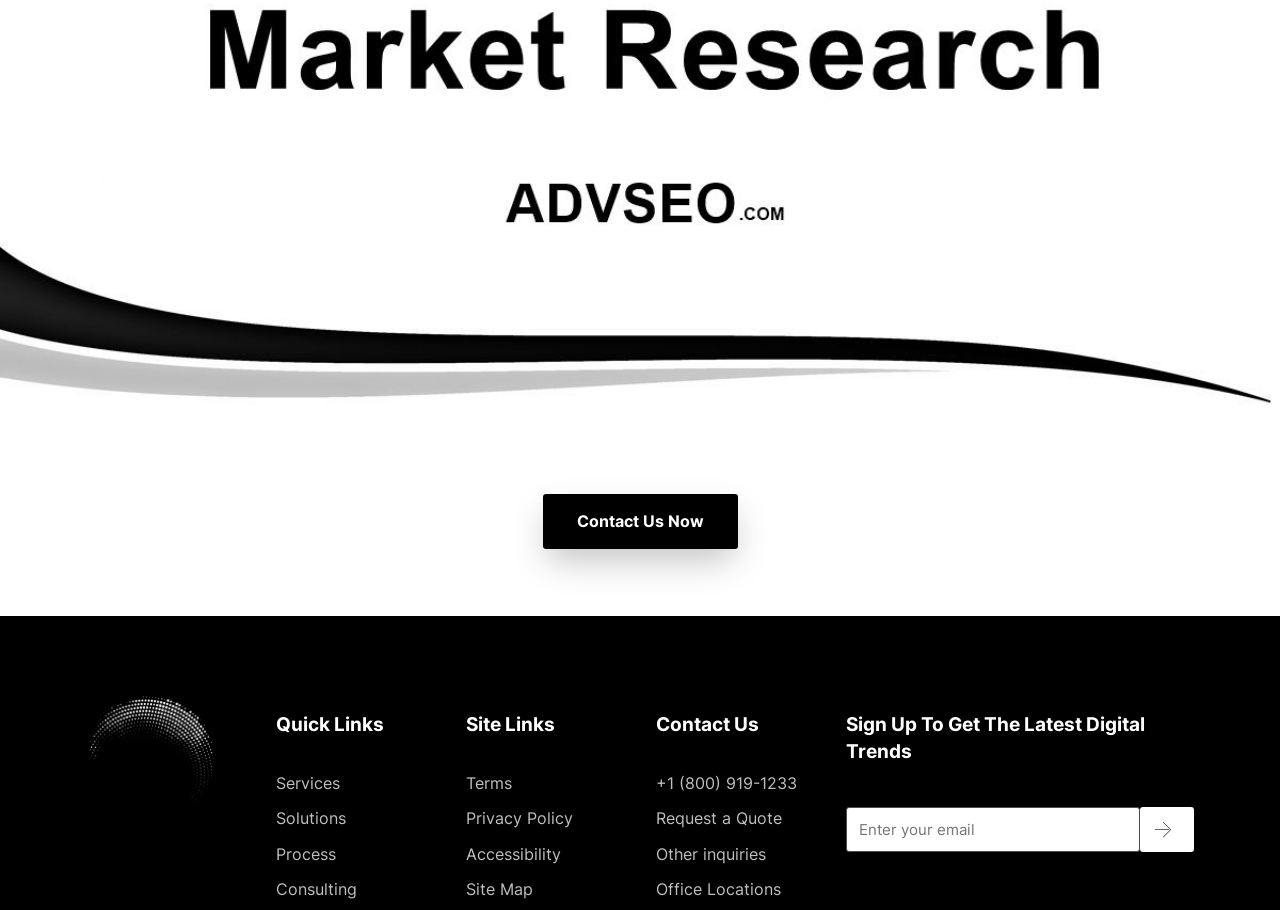What is the purpose of the textbox?
Refer to the image and provide a thorough answer to the question.

I found a textbox with a label 'Enter your email' under the 'Sign Up To Get The Latest Digital Trends' heading, which suggests that the purpose of the textbox is to enter your email.